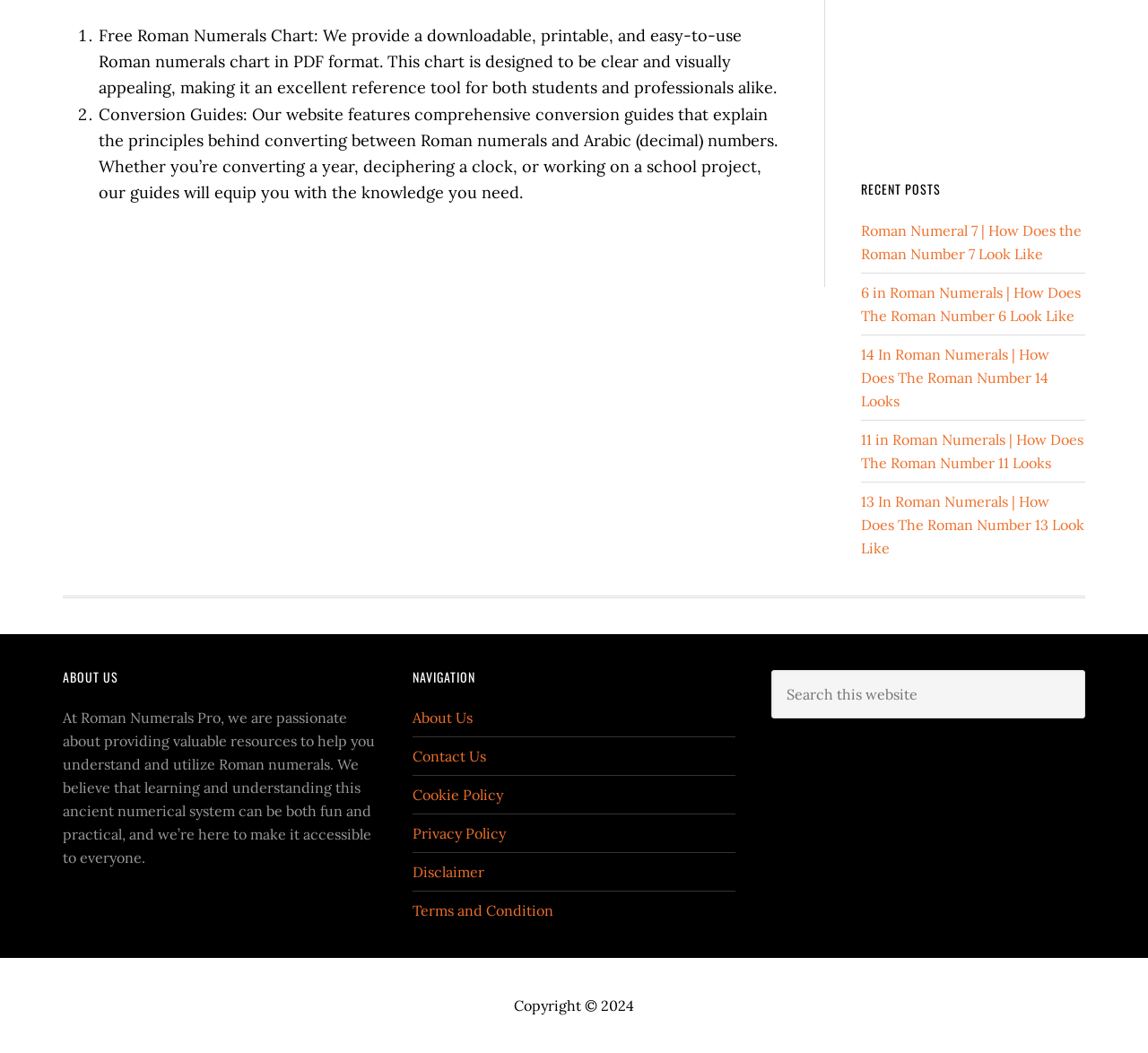What is the topic of the recent posts section?
Based on the image, respond with a single word or phrase.

Roman numerals